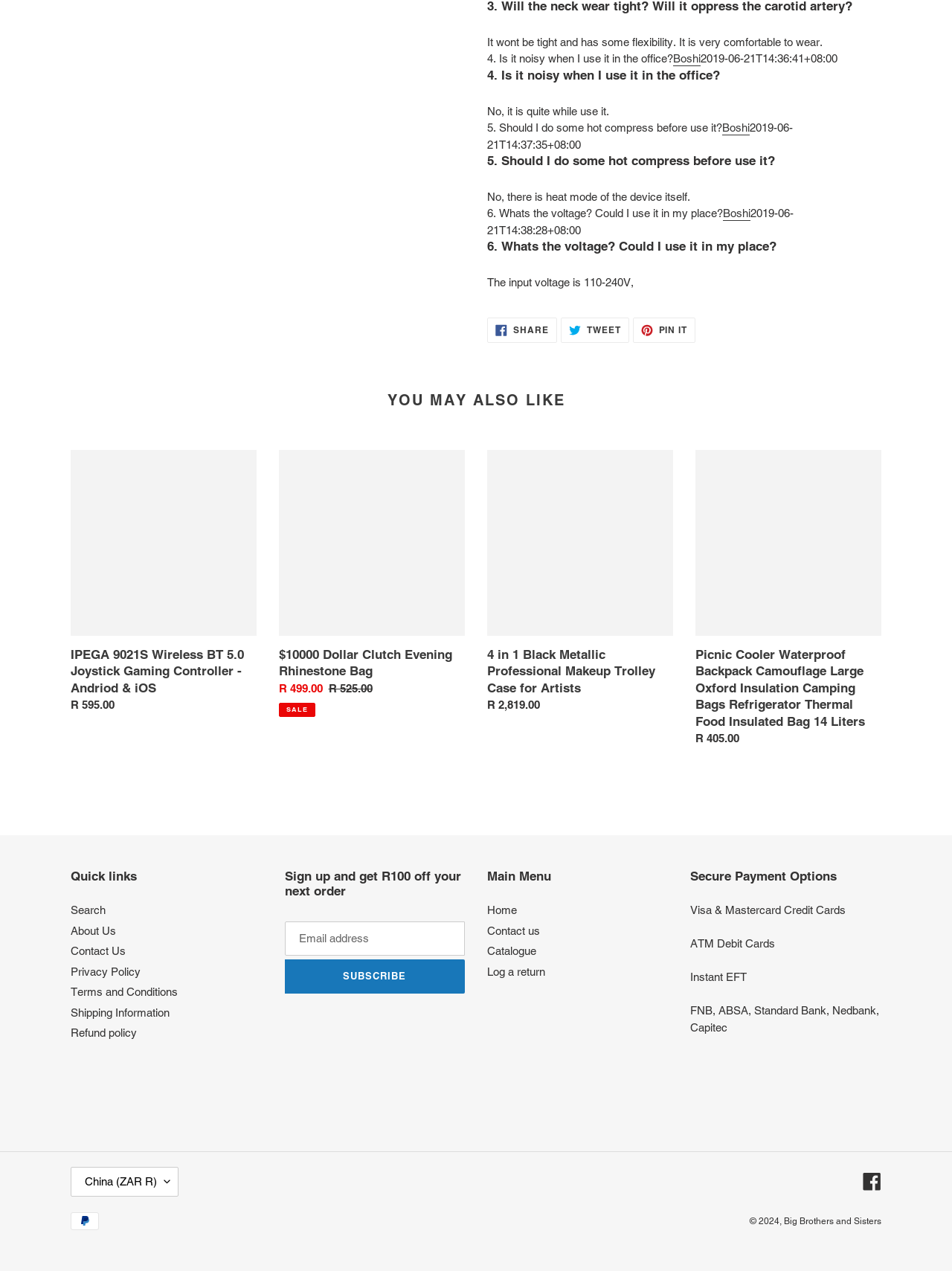Identify the bounding box coordinates of the part that should be clicked to carry out this instruction: "Click on the 'NEWS' link".

None